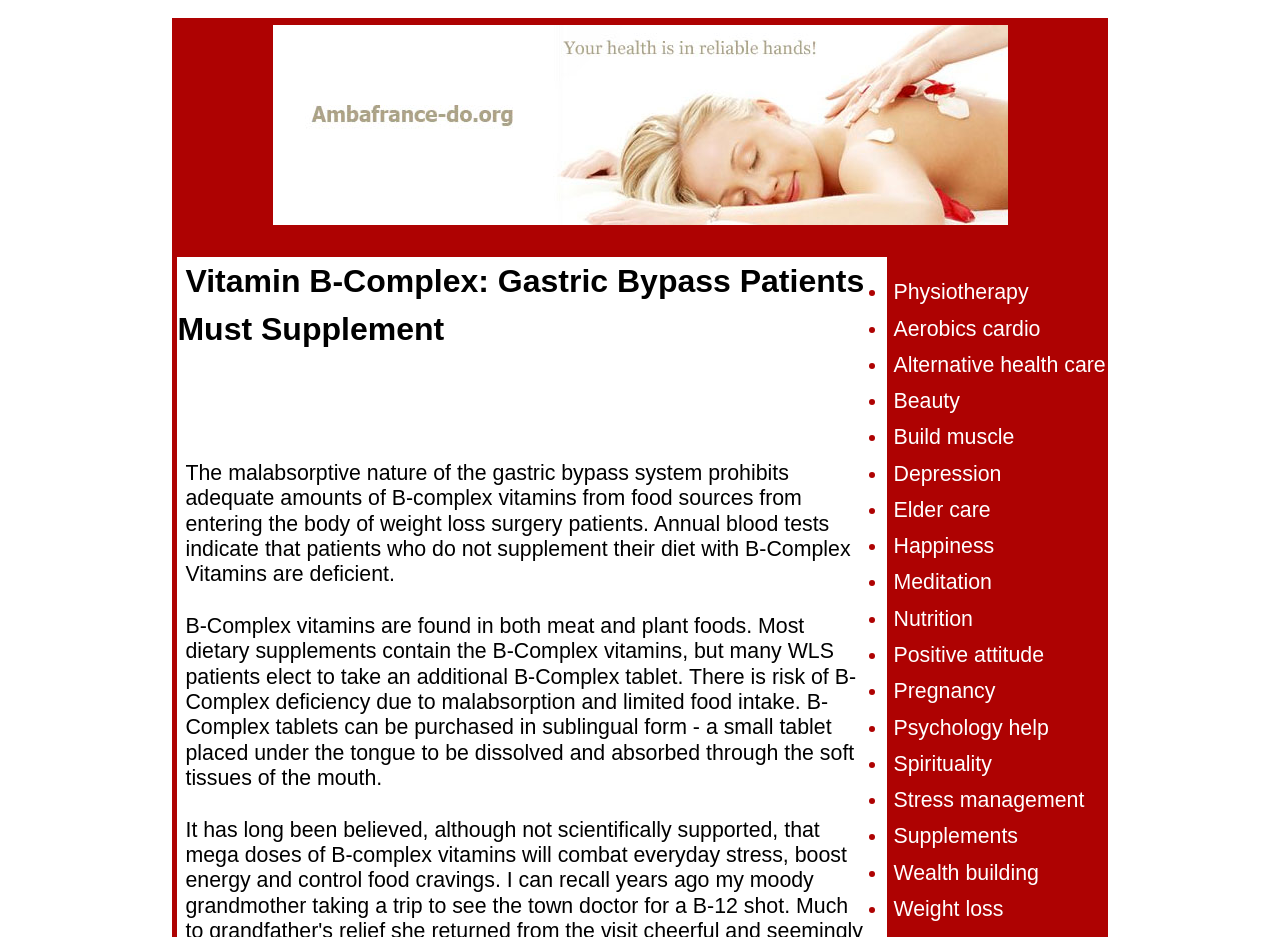Please identify the bounding box coordinates of the area I need to click to accomplish the following instruction: "View the 'Supplements' link".

[0.698, 0.88, 0.795, 0.905]